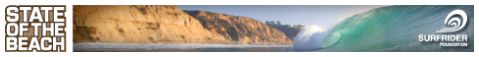Generate a complete and detailed caption for the image.

The image showcases a panoramic banner for the "State of the Beach" initiative, featuring a stunning coastal landscape with golden cliffs alongside a vibrant, crashing wave. The title "STATE OF THE BEACH" is prominently displayed in bold, earthy tones on the left side, highlighting the theme of coastal conservation and awareness. In the top right corner, the "SURFRIDER FOUNDATION" logo represents the organization dedicated to protecting ocean, waves, and beaches through a powerful visual that connects nature and advocacy. This banner encapsulates the essence of coastal stewardship and the importance of monitoring beach conditions as part of broader environmental efforts.